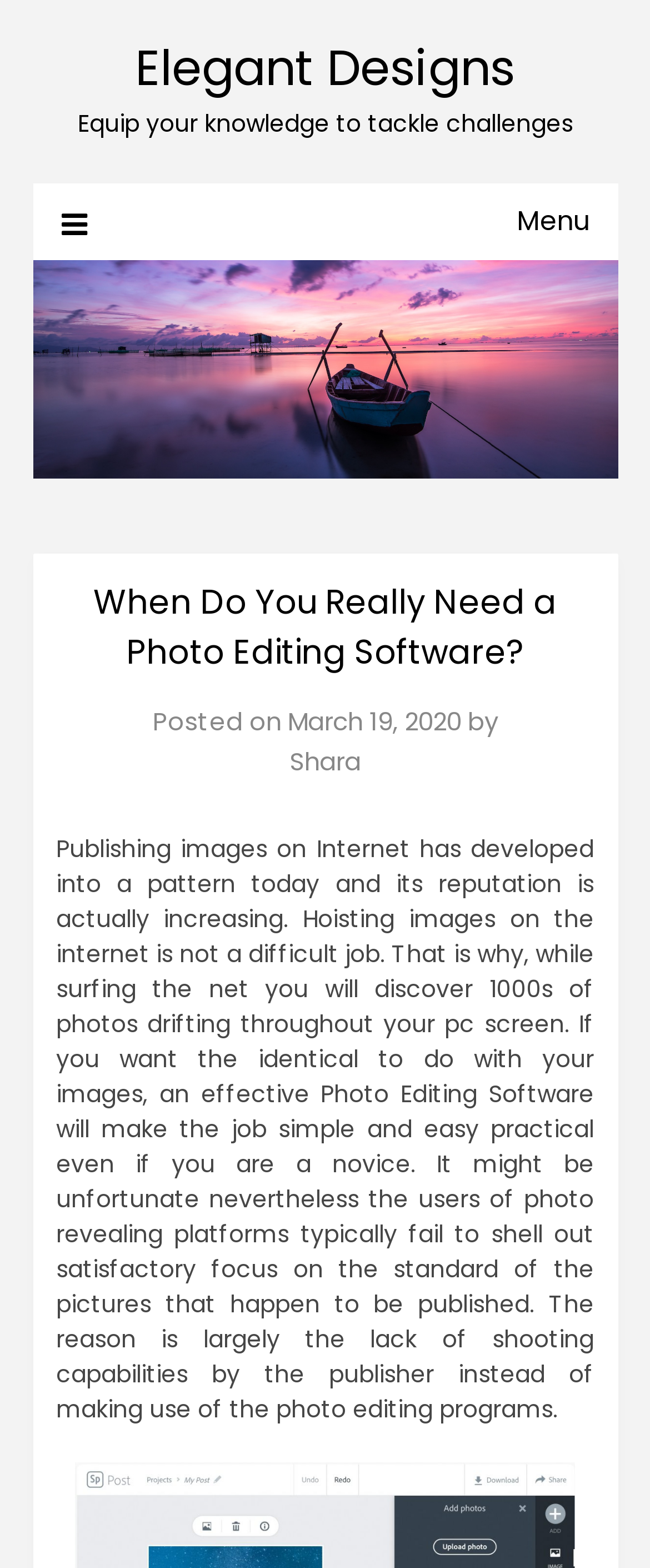Please give a concise answer to this question using a single word or phrase: 
When was the article posted?

March 19, 2020